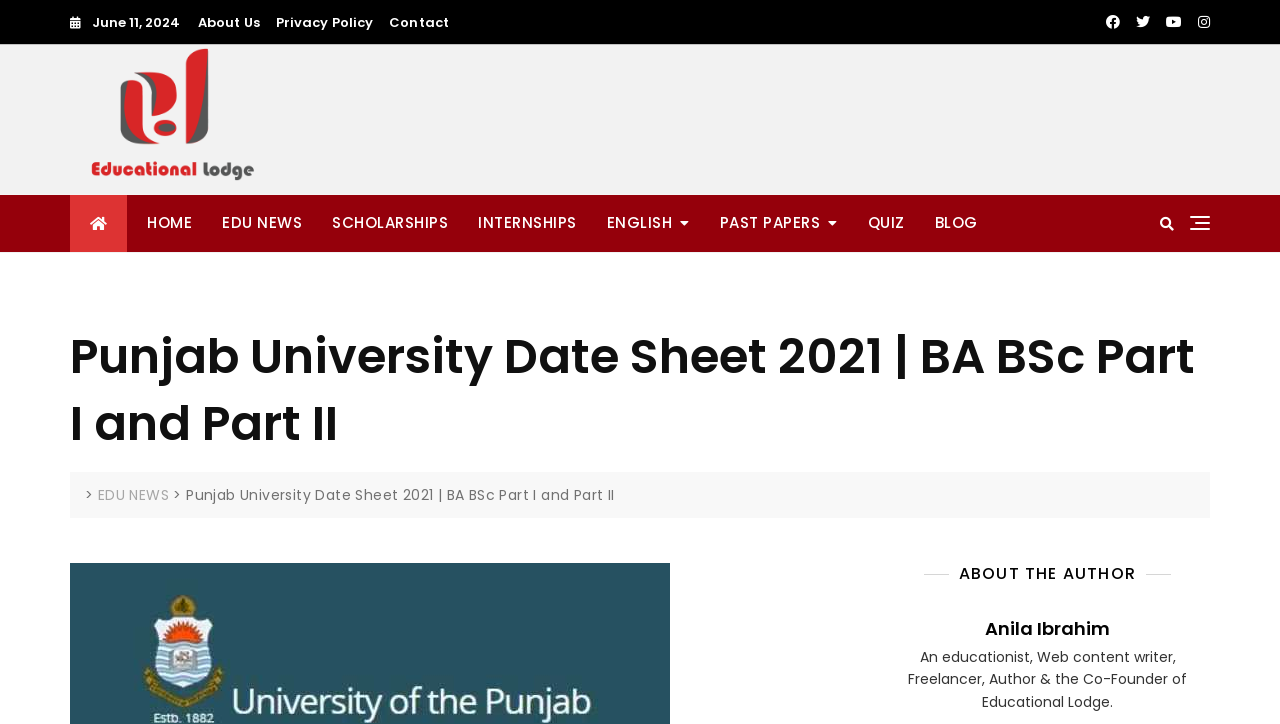Identify the bounding box coordinates of the region that needs to be clicked to carry out this instruction: "Click the 'Contact' link". Provide these coordinates as four float numbers ranging from 0 to 1, i.e., [left, top, right, bottom].

[0.298, 0.018, 0.351, 0.047]